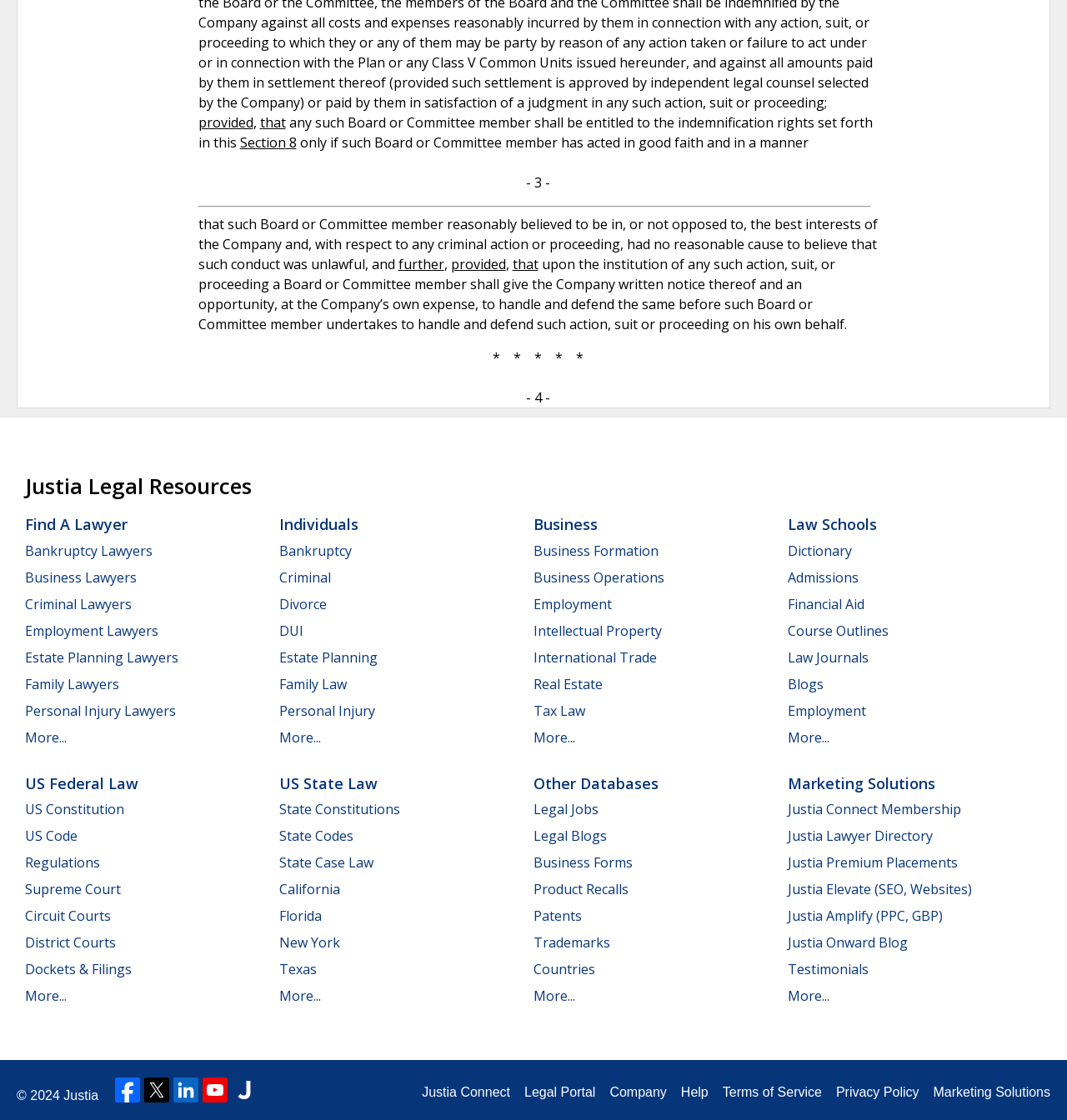Find the bounding box coordinates of the area that needs to be clicked in order to achieve the following instruction: "View business lawyers". The coordinates should be specified as four float numbers between 0 and 1, i.e., [left, top, right, bottom].

[0.023, 0.483, 0.143, 0.5]